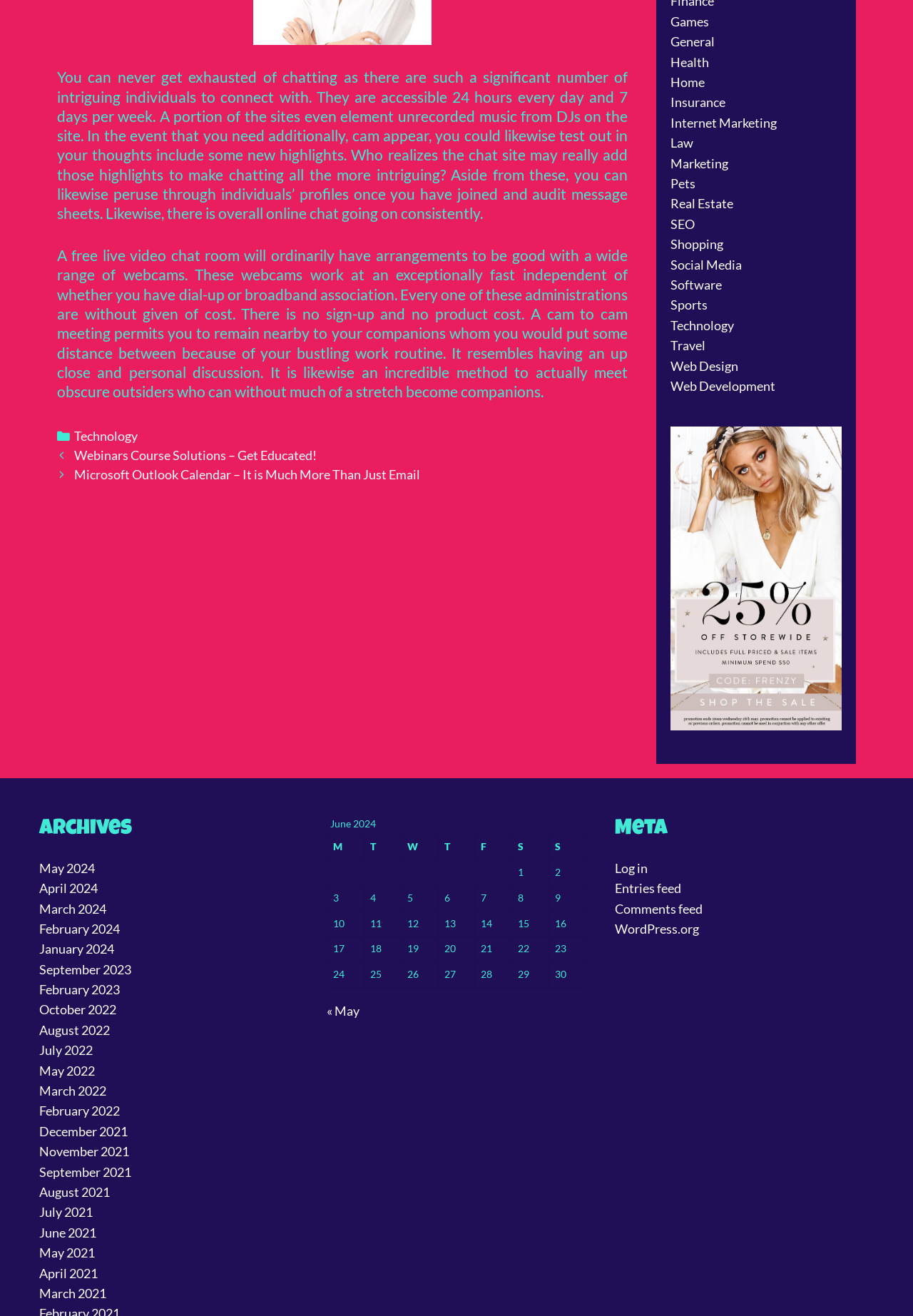Pinpoint the bounding box coordinates of the element you need to click to execute the following instruction: "Click on the 'Games' link". The bounding box should be represented by four float numbers between 0 and 1, in the format [left, top, right, bottom].

[0.734, 0.01, 0.777, 0.022]